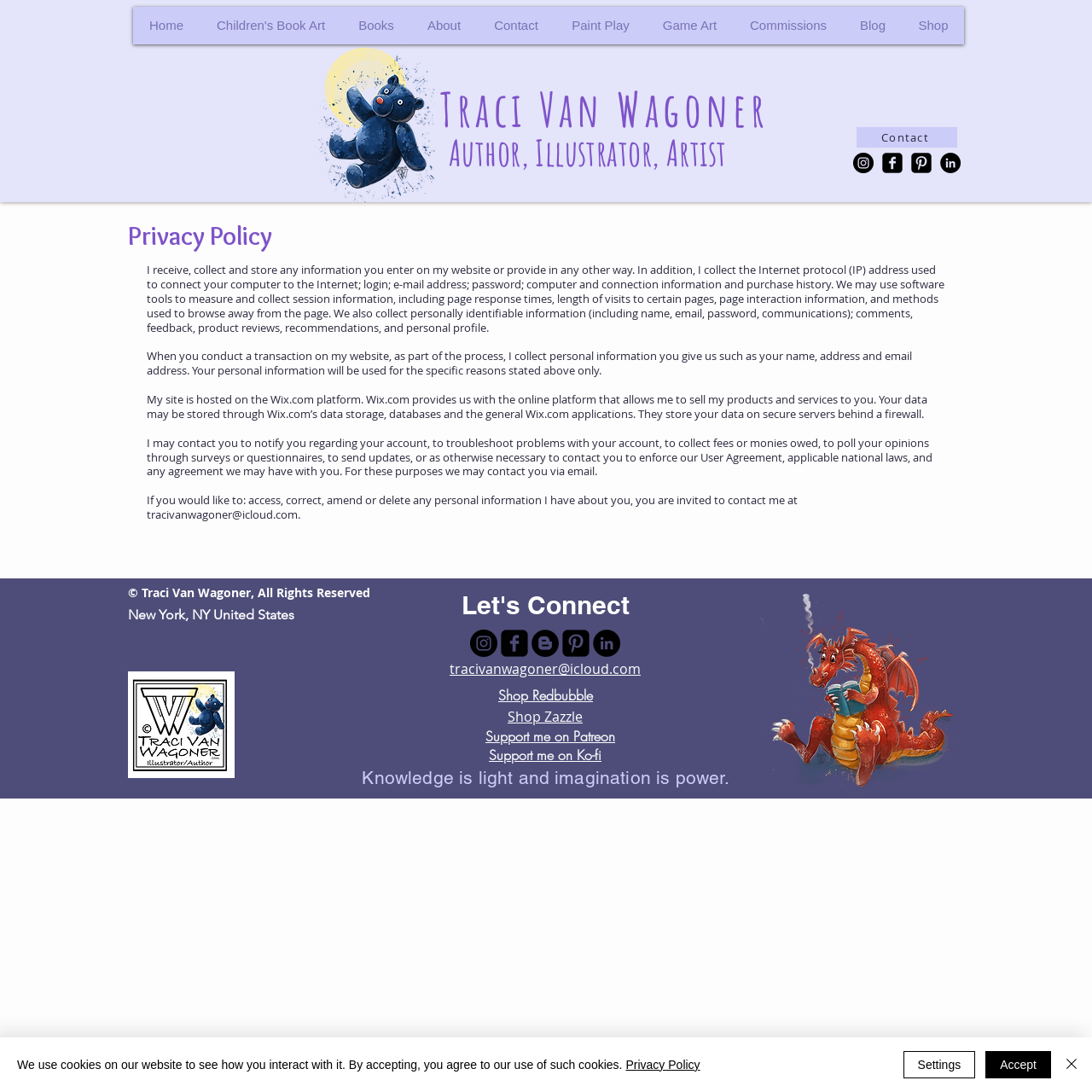Locate the bounding box coordinates of the element that needs to be clicked to carry out the instruction: "Click the 'Home' link". The coordinates should be given as four float numbers ranging from 0 to 1, i.e., [left, top, right, bottom].

[0.122, 0.006, 0.183, 0.041]